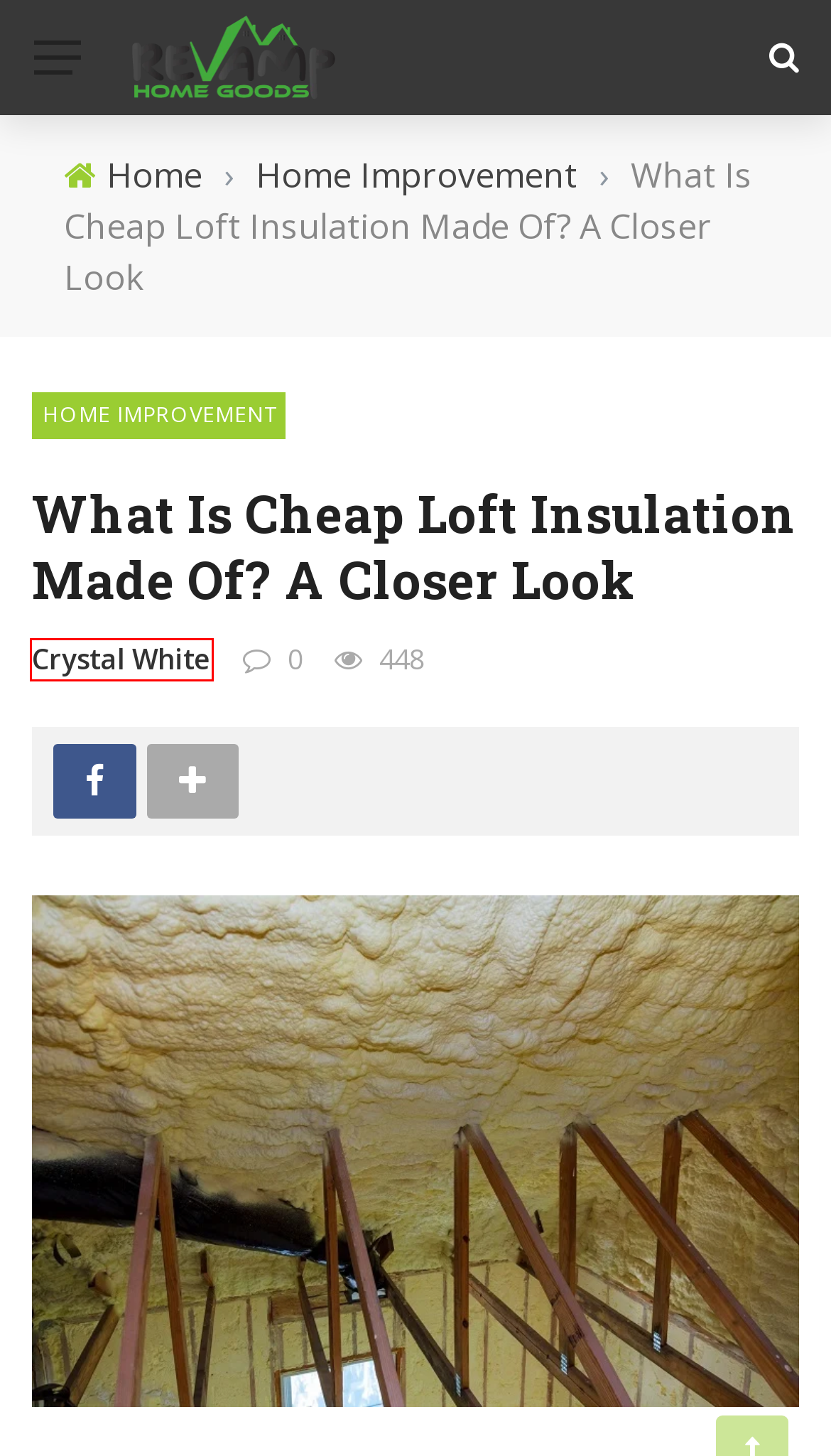Observe the provided screenshot of a webpage that has a red rectangle bounding box. Determine the webpage description that best matches the new webpage after clicking the element inside the red bounding box. Here are the candidates:
A. A Moment Of Making A New Home - Revamphomegoods.com
B. Crystal White
C. Increase The Curb Appeal Of Your Home
D. Home Improvement
E. How To Choose Color Scheme For Designing Your Garden
F. The Exceptional Roofing Experience
G. 3 Reasons You Might Need An Emergency Electrician
H. Everything You Need To Know About Water Softening

B